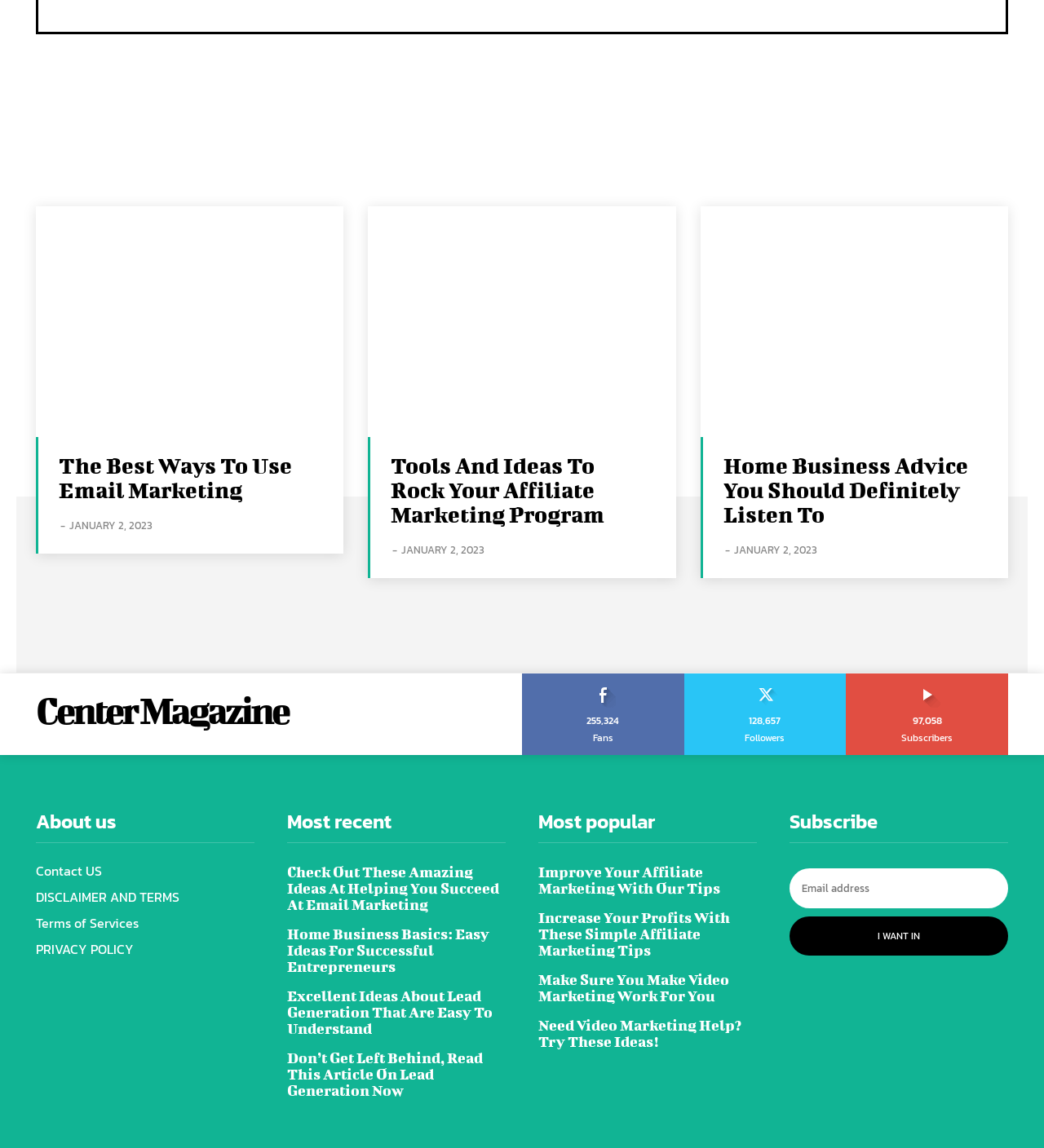How many article categories are displayed?
Using the details shown in the screenshot, provide a comprehensive answer to the question.

I can see three article categories displayed on the webpage, which are 'Most recent', 'Most popular', and 'About us', indicating that the website organizes its content into these categories for easier access and navigation.